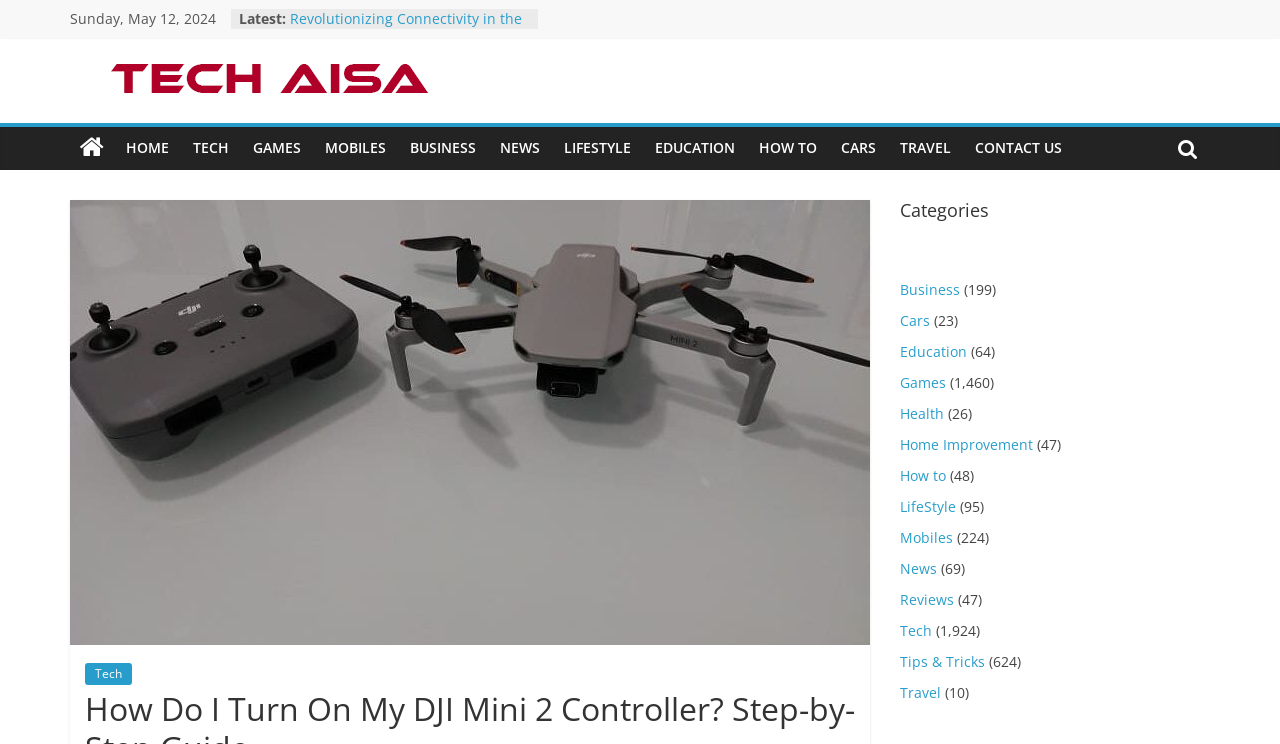Write an exhaustive caption that covers the webpage's main aspects.

This webpage is about Tech Aisa, a technology-focused website. At the top, there is a date "Sunday, May 12, 2024" and a label "Latest:". Below that, there are five links to various articles, including "Telecommunications: Revolutionizing Connectivity in the Digital Age" and "The Role of Courier Tracking in Global Supply Chains".

To the left of these links, there is a logo of Tech Aisa, which is an image, and a link to the website's homepage. Below the logo, there is a tagline "Bringing you the latest technology trends and reviews". 

Above the articles, there is a navigation menu with links to various categories, including HOME, TECH, GAMES, MOBILES, BUSINESS, NEWS, LIFESTYLE, EDUCATION, HOW TO, CARS, and TRAVEL.

On the right side of the page, there is a large image of a DJI Mini 2 controller, which is the main topic of the webpage. Below the image, there is a link to the "Tech" category.

At the bottom of the page, there is a section titled "Categories" with links to various categories, including Business, Cars, Education, Games, and more. Each category has a number in parentheses, indicating the number of articles in that category.